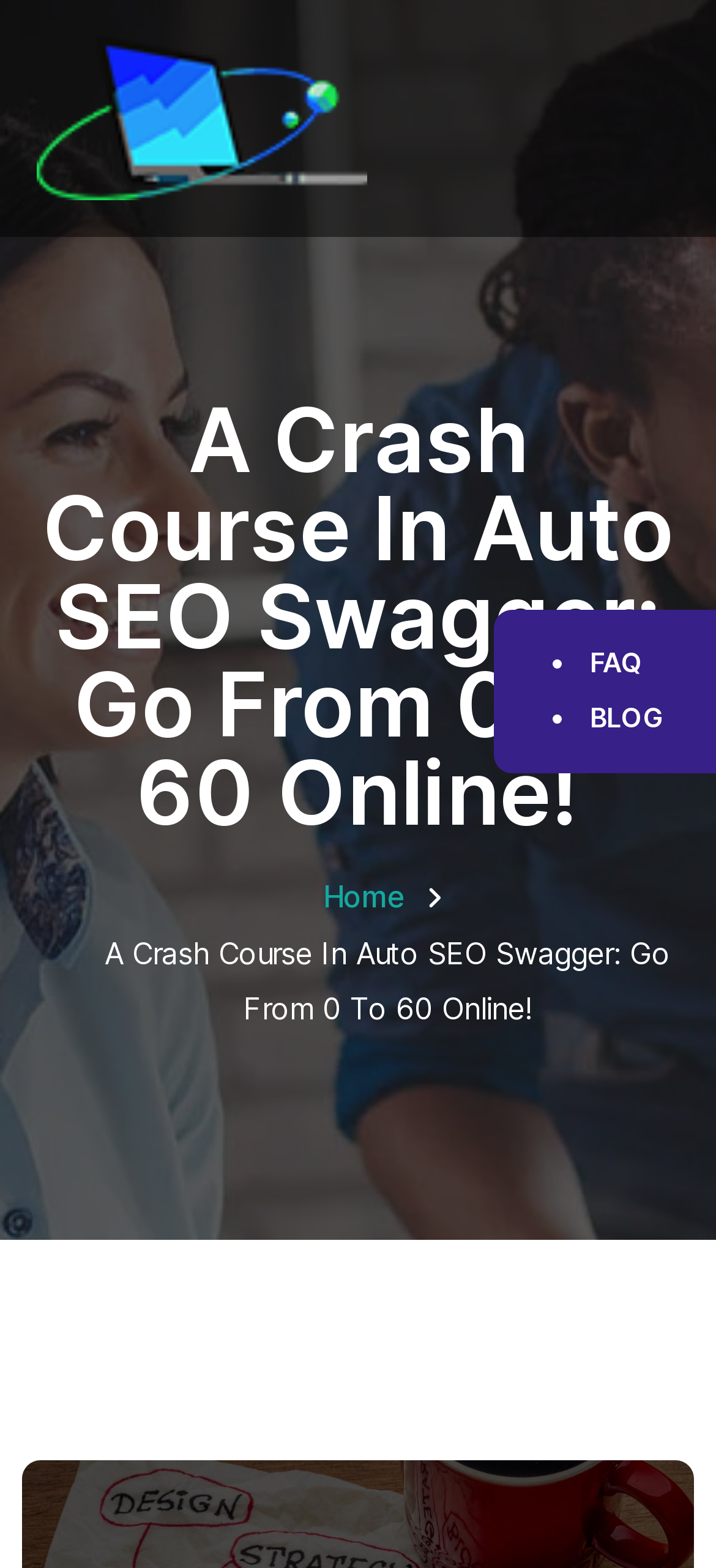How many navigation links are there?
Answer the question with a single word or phrase derived from the image.

3